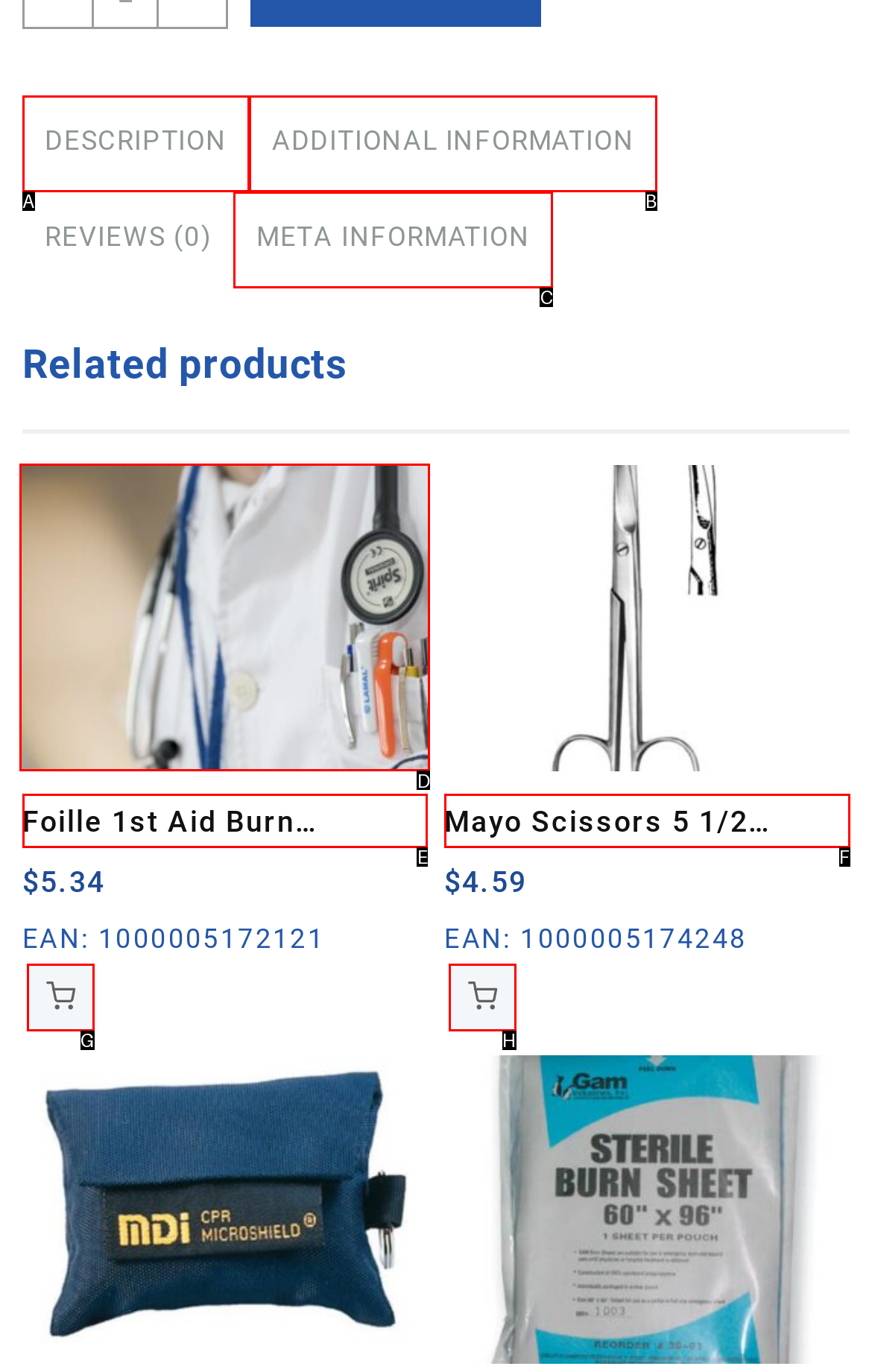Choose the letter of the element that should be clicked to complete the task: click on 'Suchen' button
Answer with the letter from the possible choices.

None